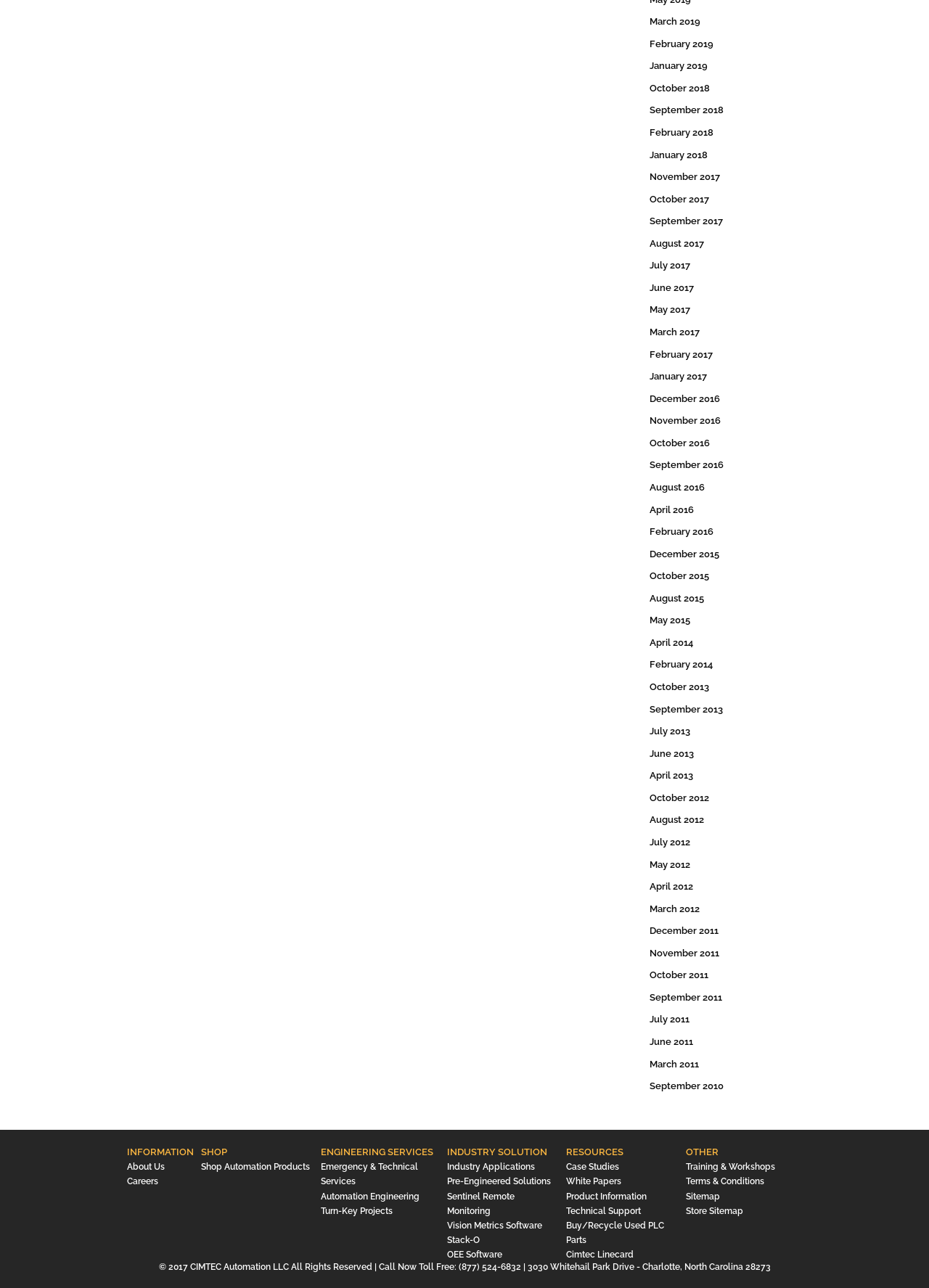Can you find the bounding box coordinates of the area I should click to execute the following instruction: "Explore Industry Applications"?

[0.481, 0.902, 0.576, 0.91]